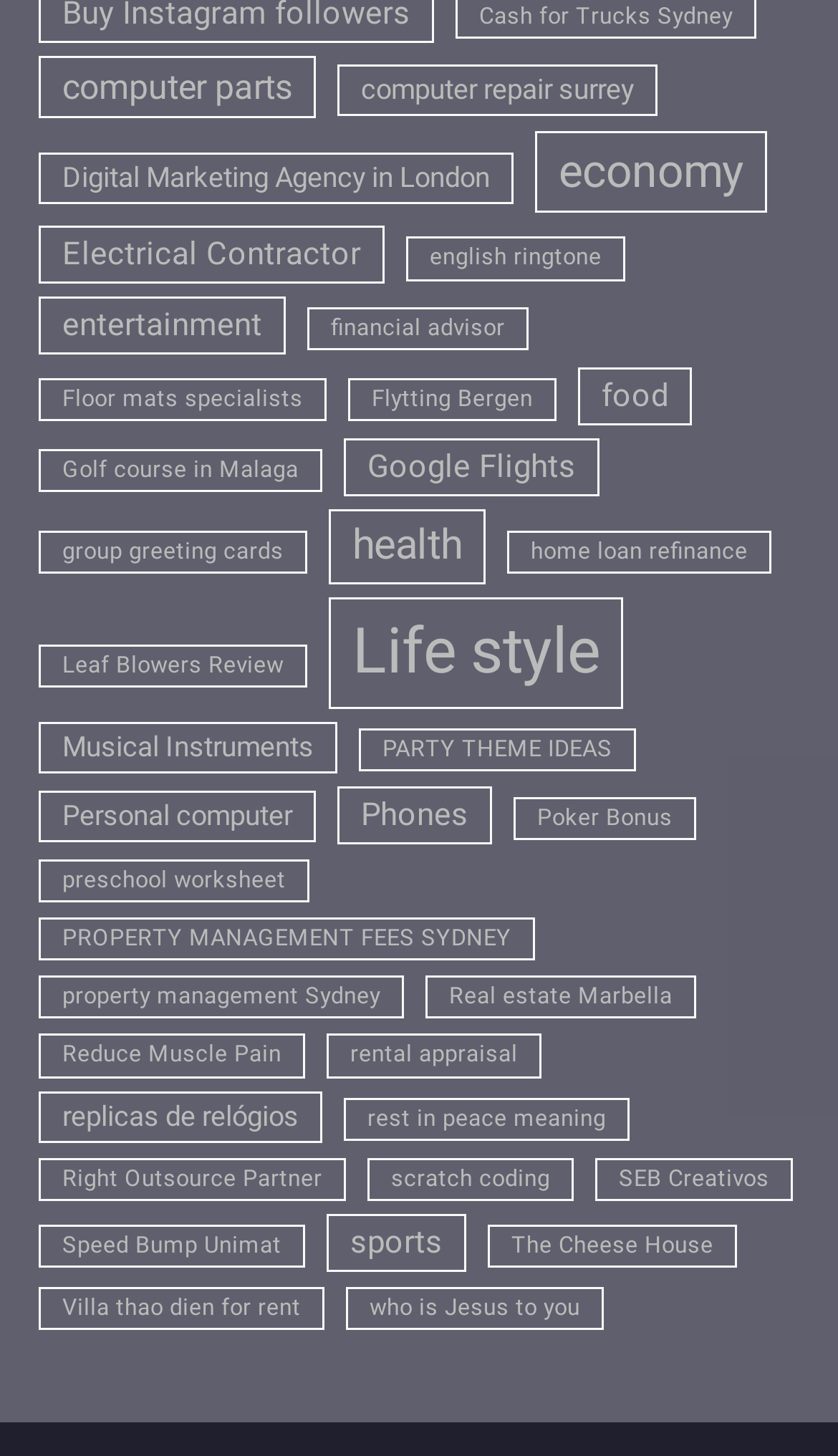What is the topic of the link at the top left corner?
Refer to the image and provide a concise answer in one word or phrase.

computer parts